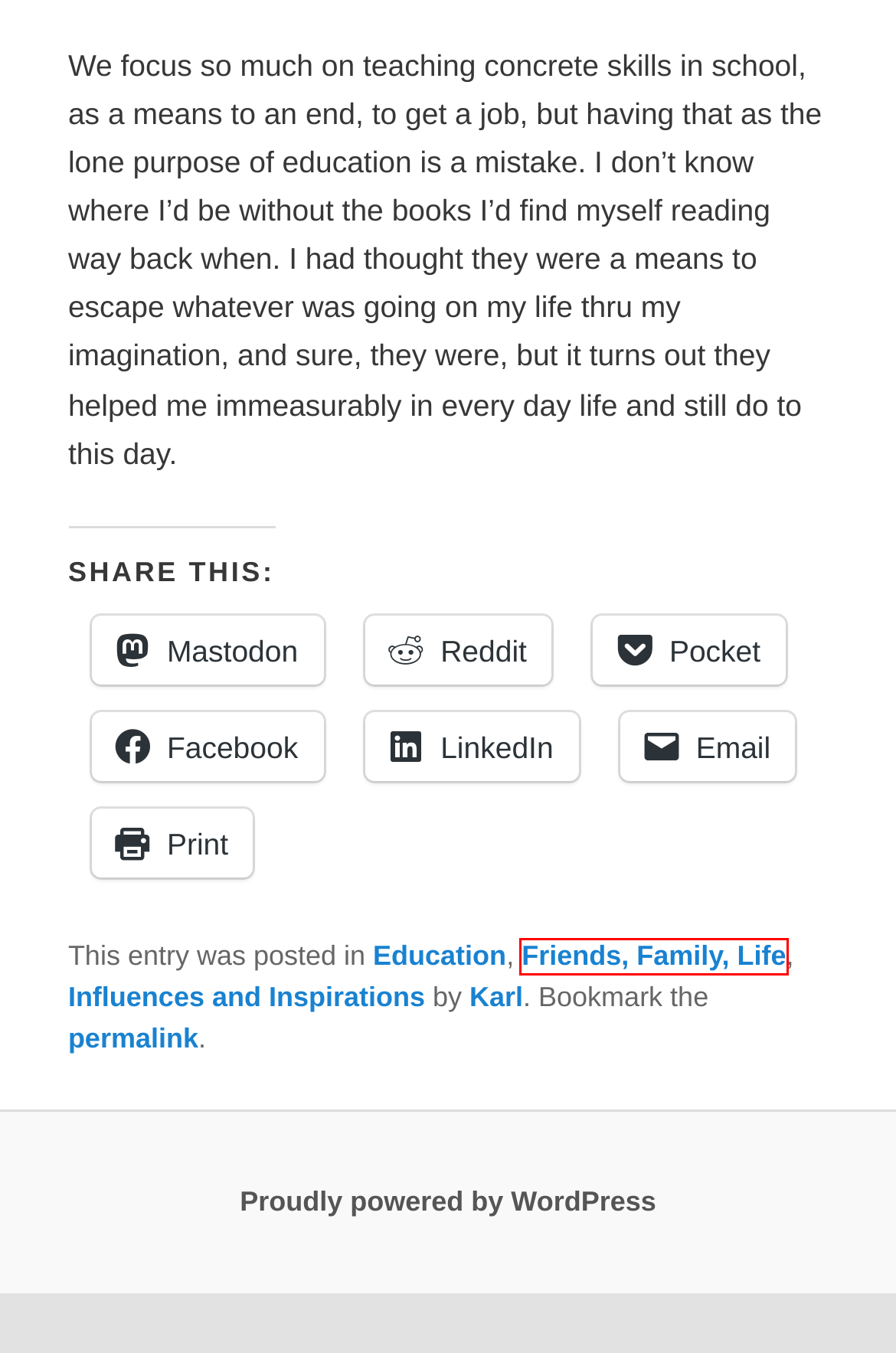You have a screenshot of a webpage, and a red bounding box highlights an element. Select the webpage description that best fits the new page after clicking the element within the bounding box. Options are:
A. The Value of Experiencing Through Someone Else’s Eyes | Psychology Today
B. There is little in the world that can compare | paradox1x.org
C. Friends, Family, Life | paradox1x.org
D. Education | paradox1x.org
E. Influences and Inspirations | paradox1x.org
F. paradox1x.org | Karl Martino, Philadelphia, PA, USA
G. Blog Tool, Publishing Platform, and CMS – WordPress.org
H. Share to Mastodon

C